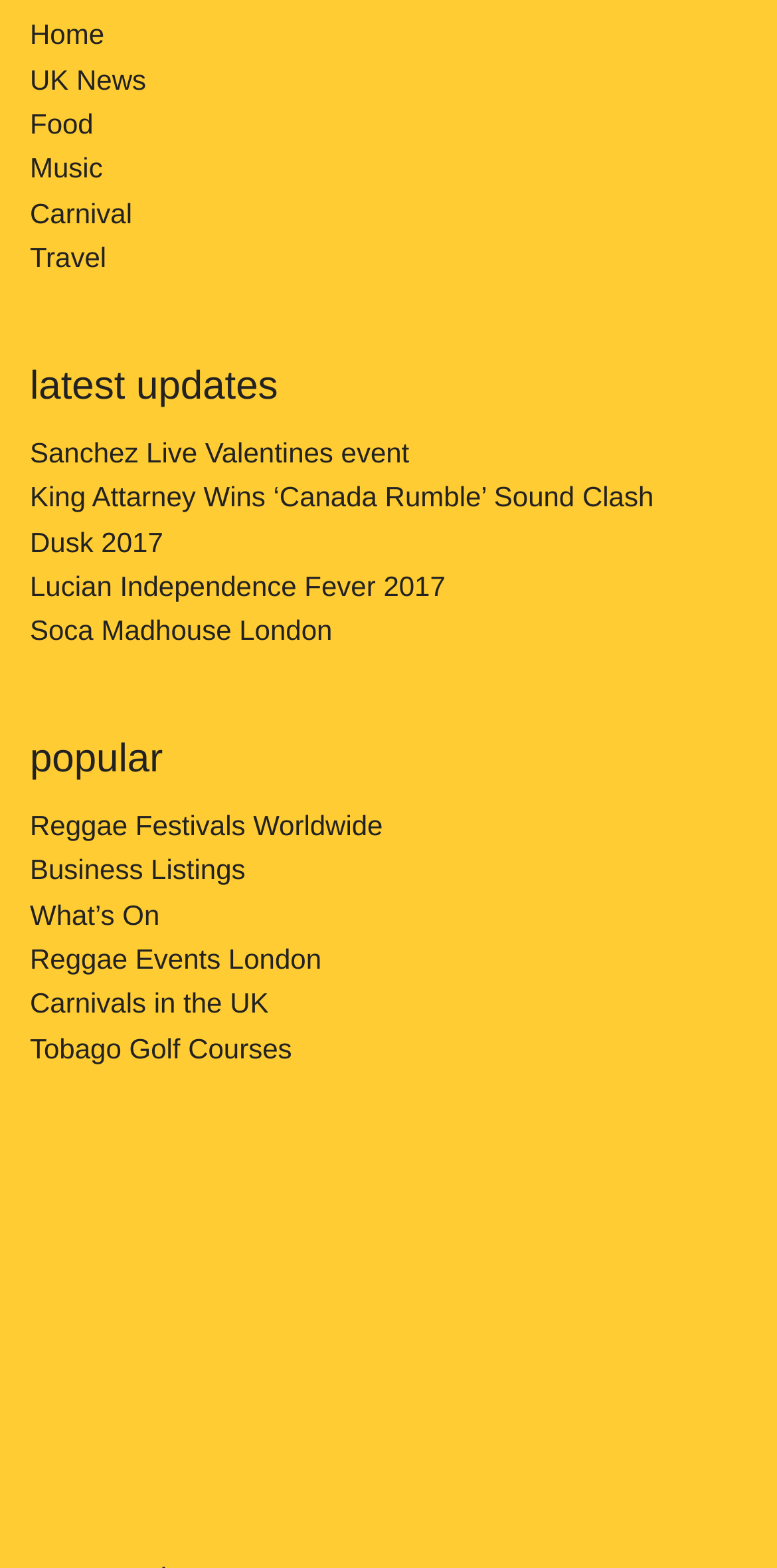Given the element description Dusk 2017, specify the bounding box coordinates of the corresponding UI element in the format (top-left x, top-left y, bottom-right x, bottom-right y). All values must be between 0 and 1.

[0.038, 0.335, 0.21, 0.355]